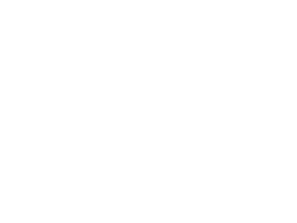Please reply to the following question using a single word or phrase: 
What is the unique aspect of the cookies' baking method?

Luxury dining experience